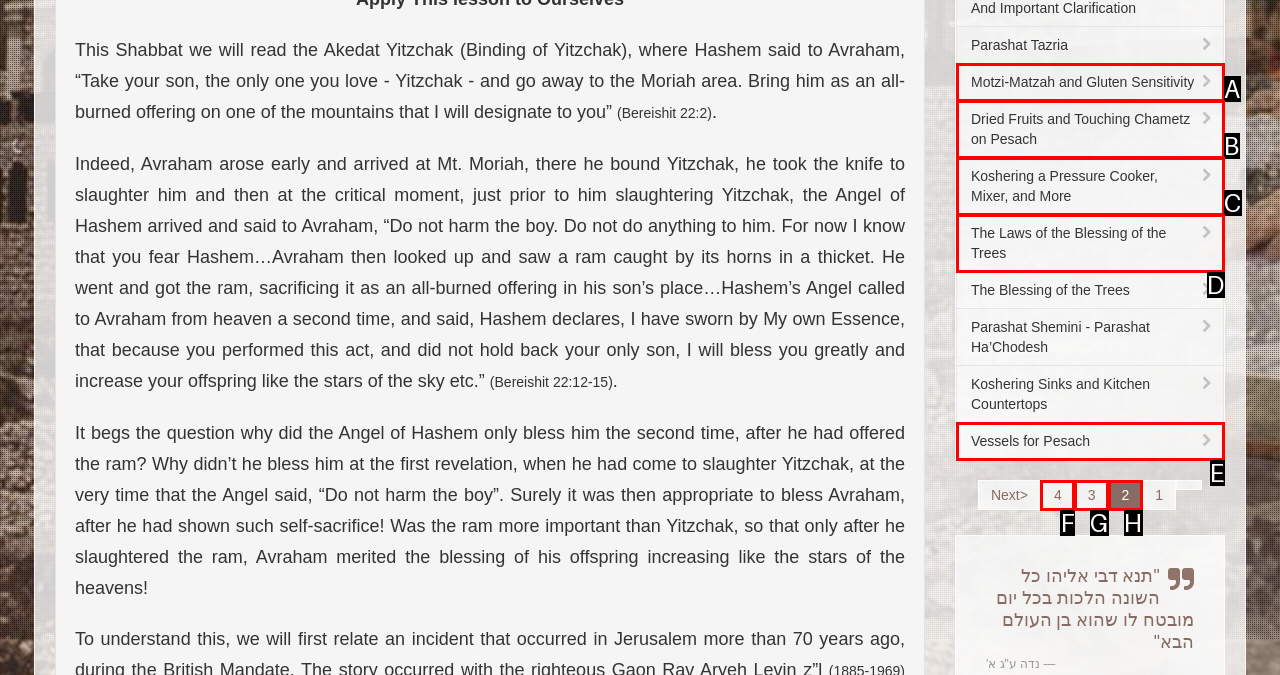Determine which option matches the description: Vessels for Pesach. Answer using the letter of the option.

E